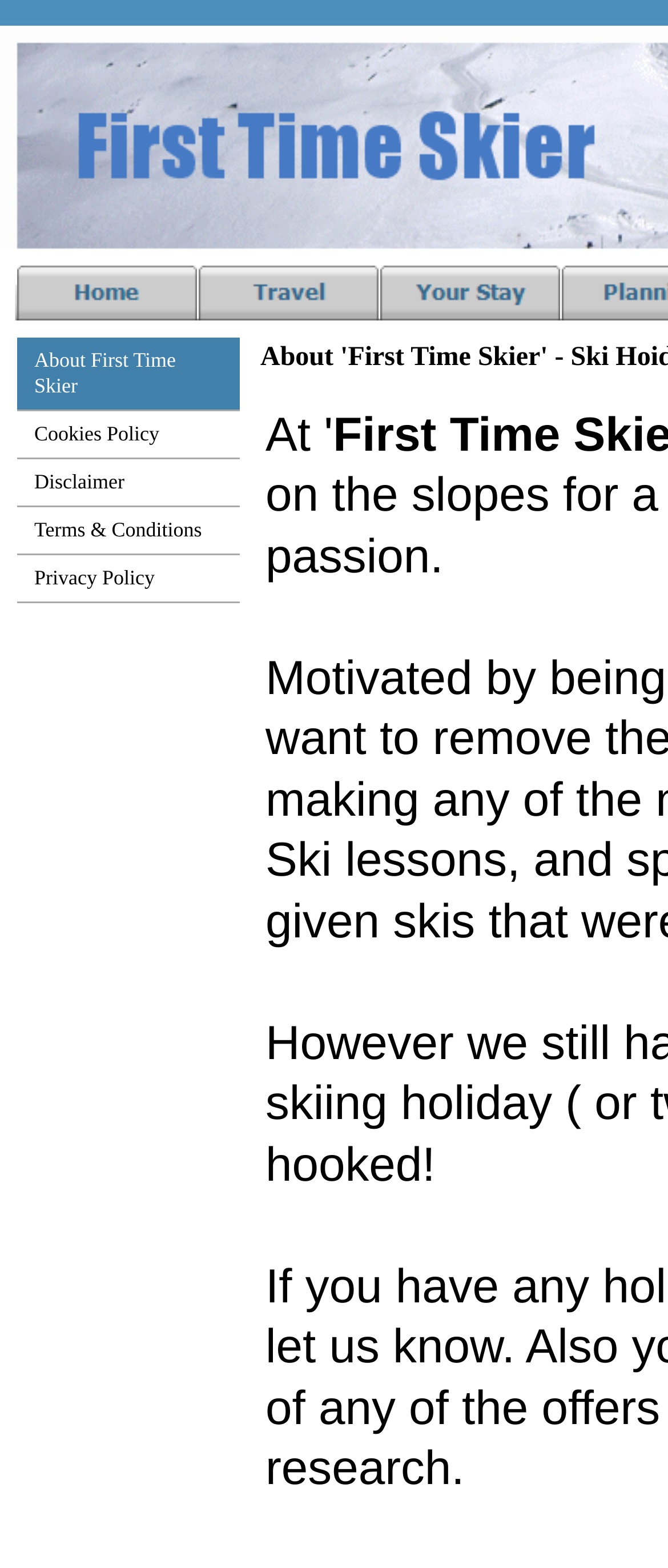Please find the bounding box for the UI component described as follows: "Terms & Conditions".

[0.026, 0.323, 0.359, 0.353]